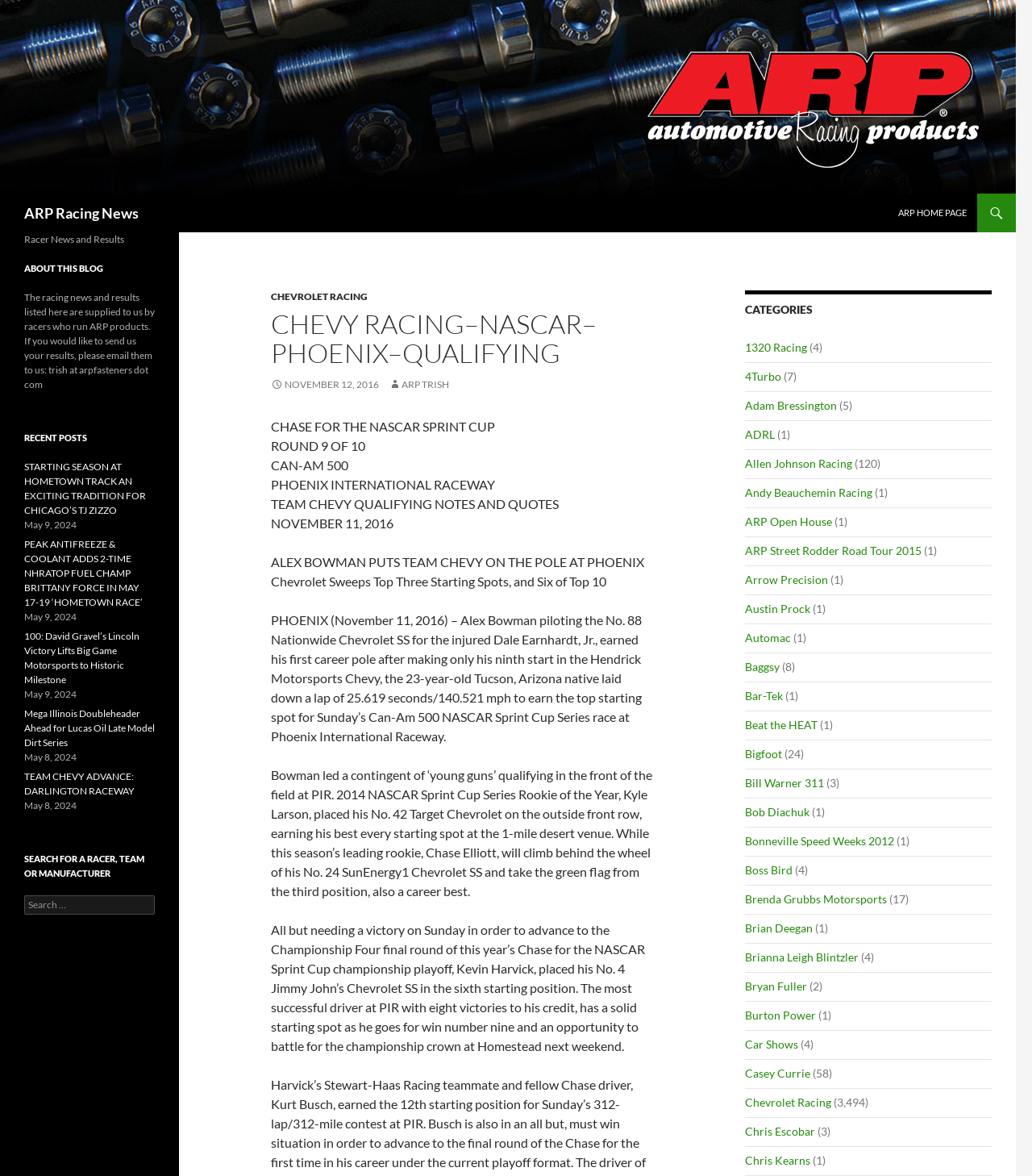Identify and provide the bounding box coordinates of the UI element described: "Baggsy". The coordinates should be formatted as [left, top, right, bottom], with each number being a float between 0 and 1.

[0.722, 0.561, 0.755, 0.573]